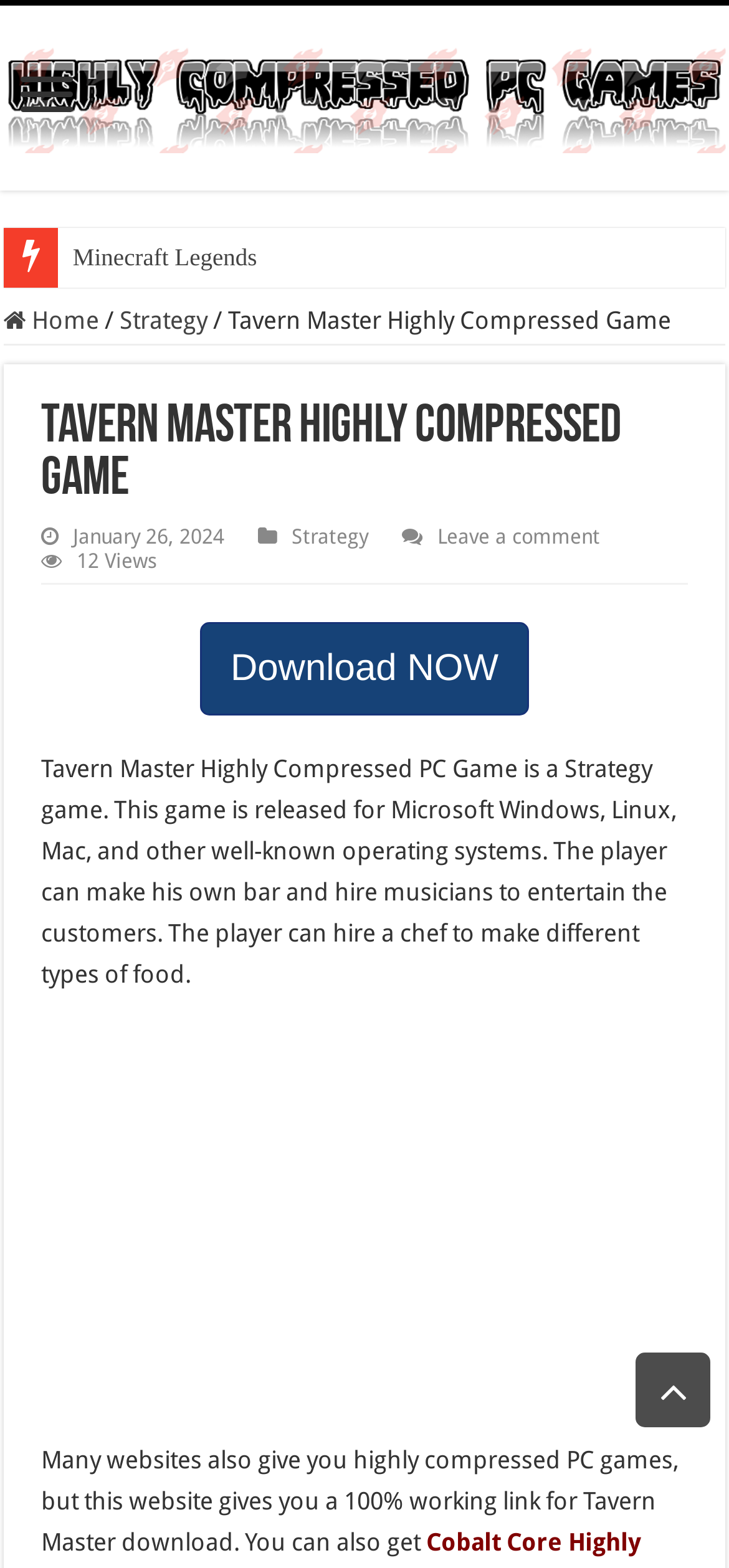Kindly determine the bounding box coordinates of the area that needs to be clicked to fulfill this instruction: "Click on Home".

[0.005, 0.196, 0.136, 0.214]